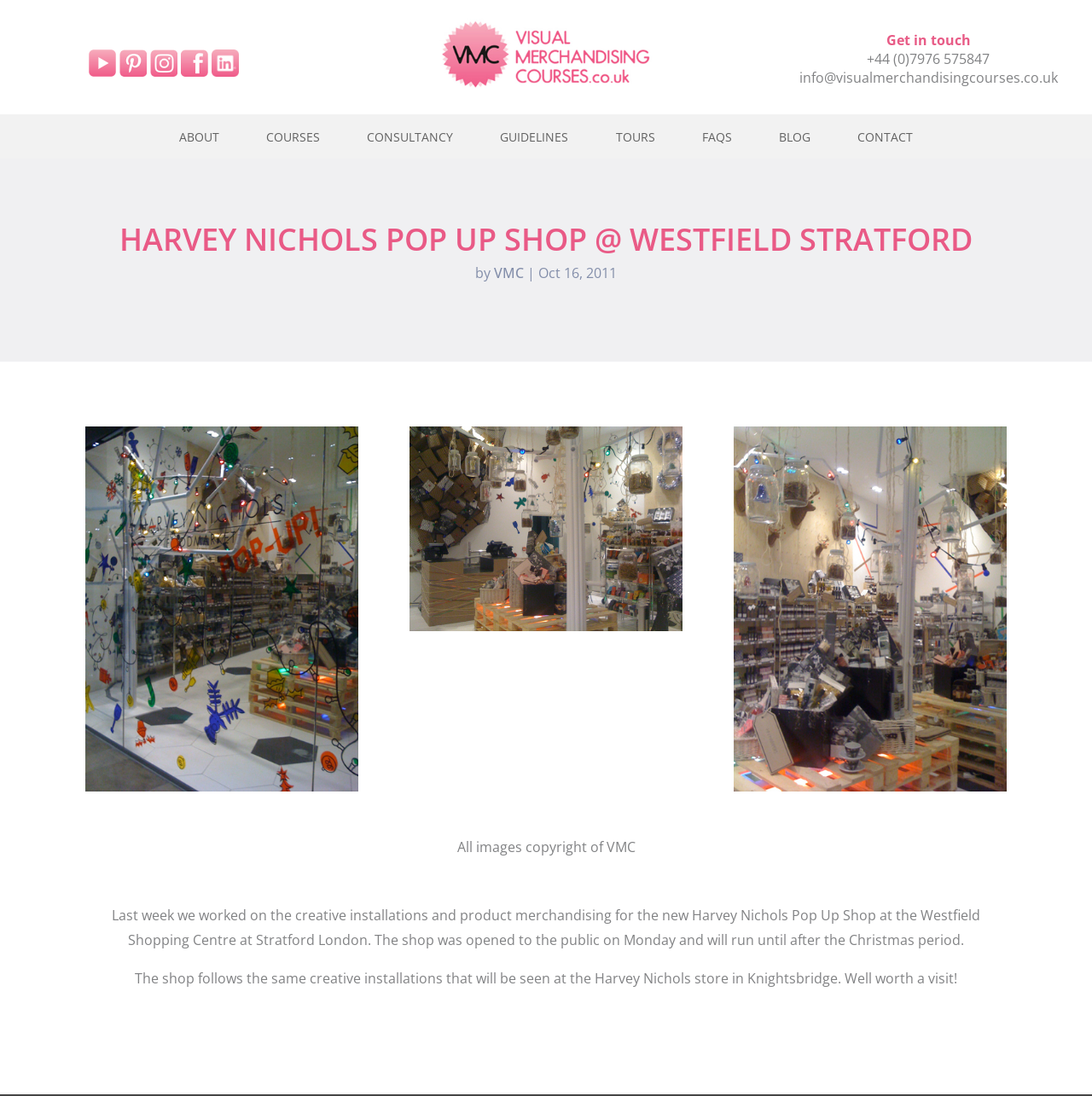Please study the image and answer the question comprehensively:
What is the name of the shopping center where the Harvey Nichols Pop Up Shop is located?

I found the answer by reading the text in the article section, which mentions 'the new Harvey Nichols Pop Up Shop at the Westfield Shopping Centre at Stratford London'.